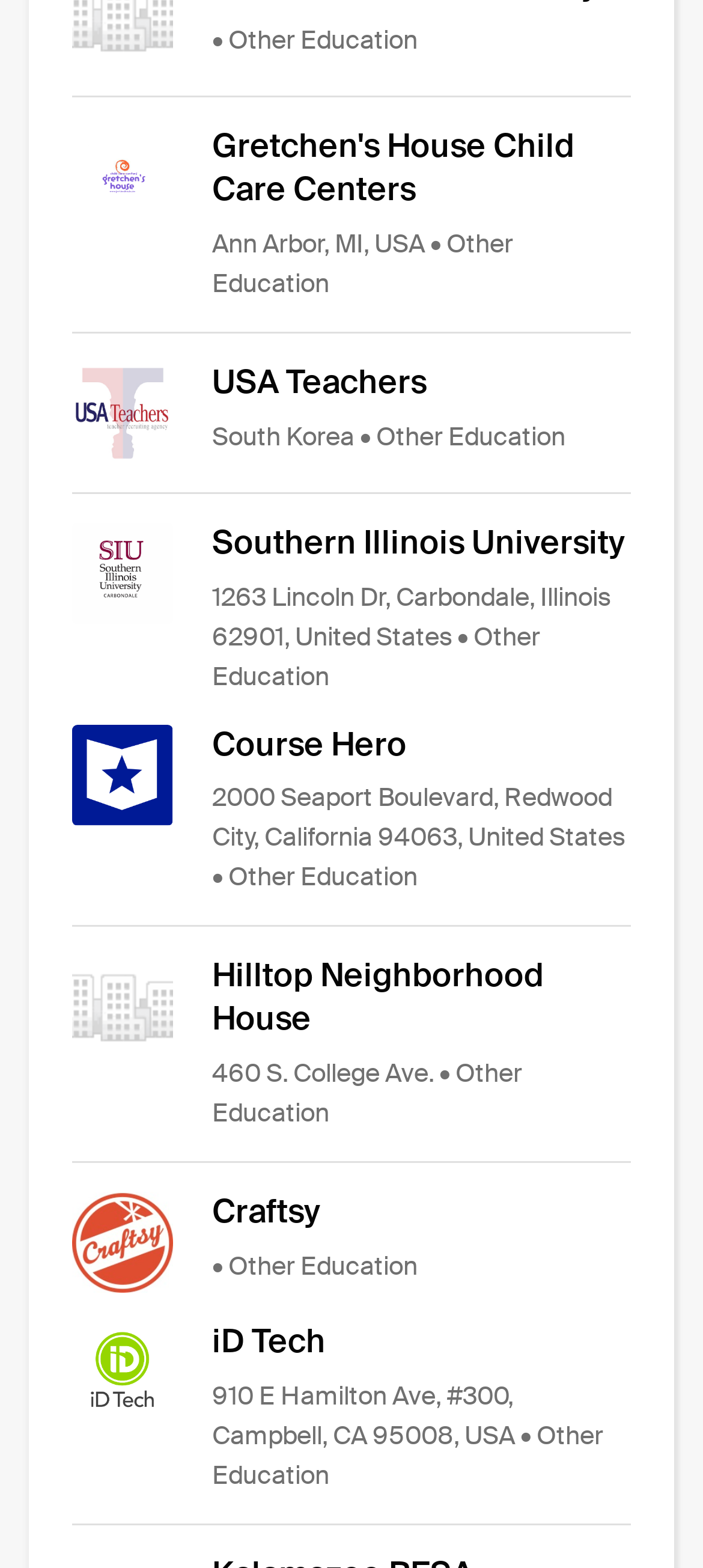Where is Southern Illinois University located?
Based on the screenshot, give a detailed explanation to answer the question.

The link 'Southern Illinois University' has a static text '1263 Lincoln Dr, Carbondale, Illinois 62901, United States', which indicates the location of the university.